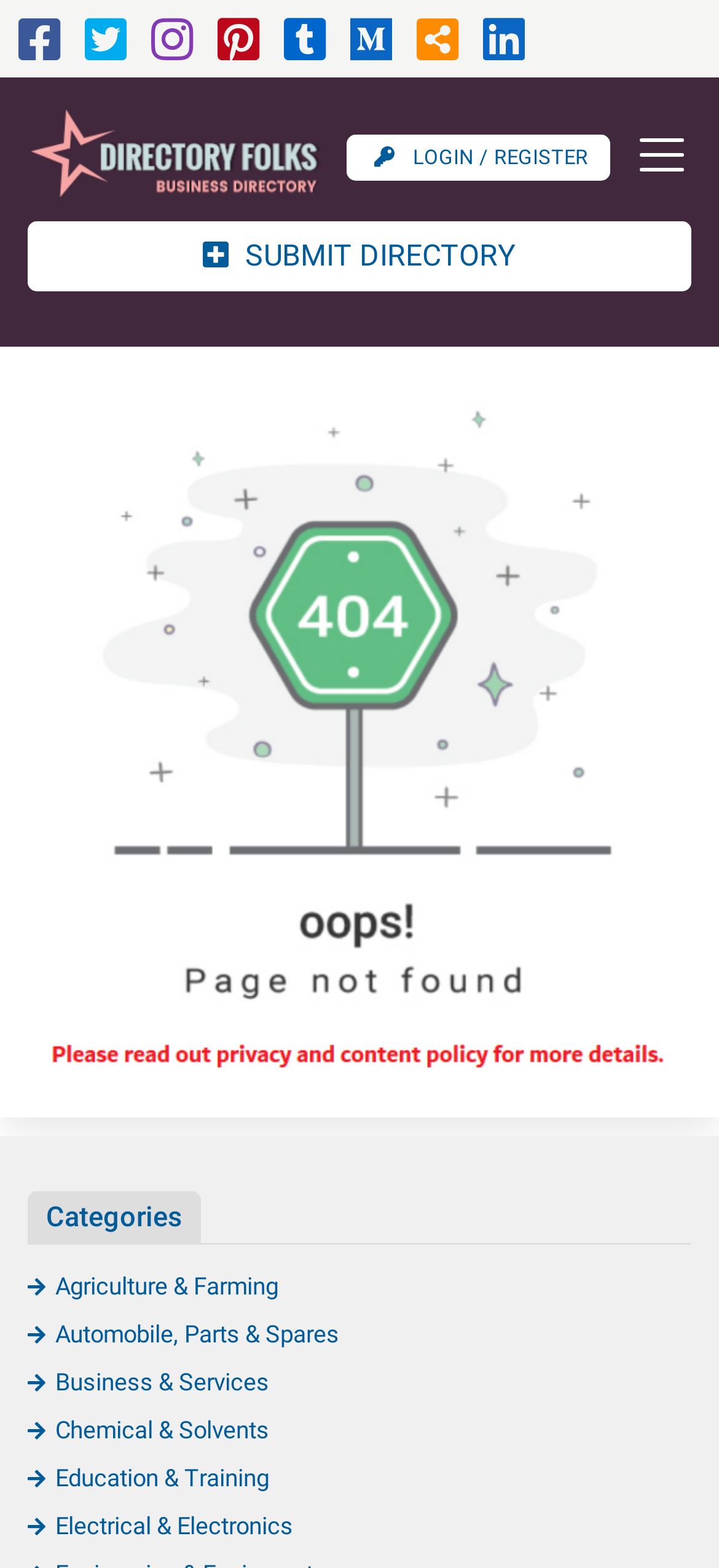Provide the bounding box coordinates, formatted as (top-left x, top-left y, bottom-right x, bottom-right y), with all values being floating point numbers between 0 and 1. Identify the bounding box of the UI element that matches the description: Automobile, Parts & Spares

[0.038, 0.842, 0.472, 0.86]